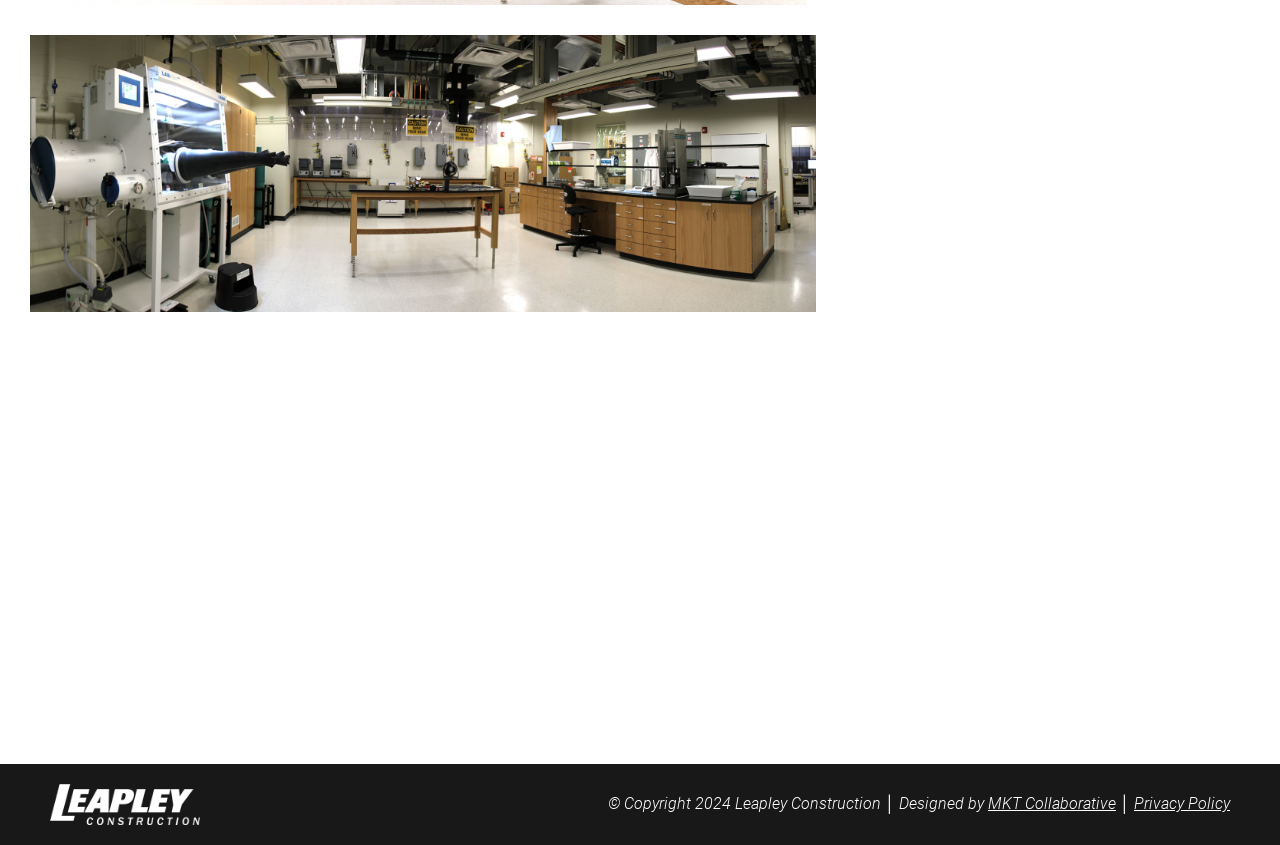What is the email address?
Carefully examine the image and provide a detailed answer to the question.

I found the email address by looking at the link element with the content 'info@leapleyconstruction.com'. This element is located below the company's address.